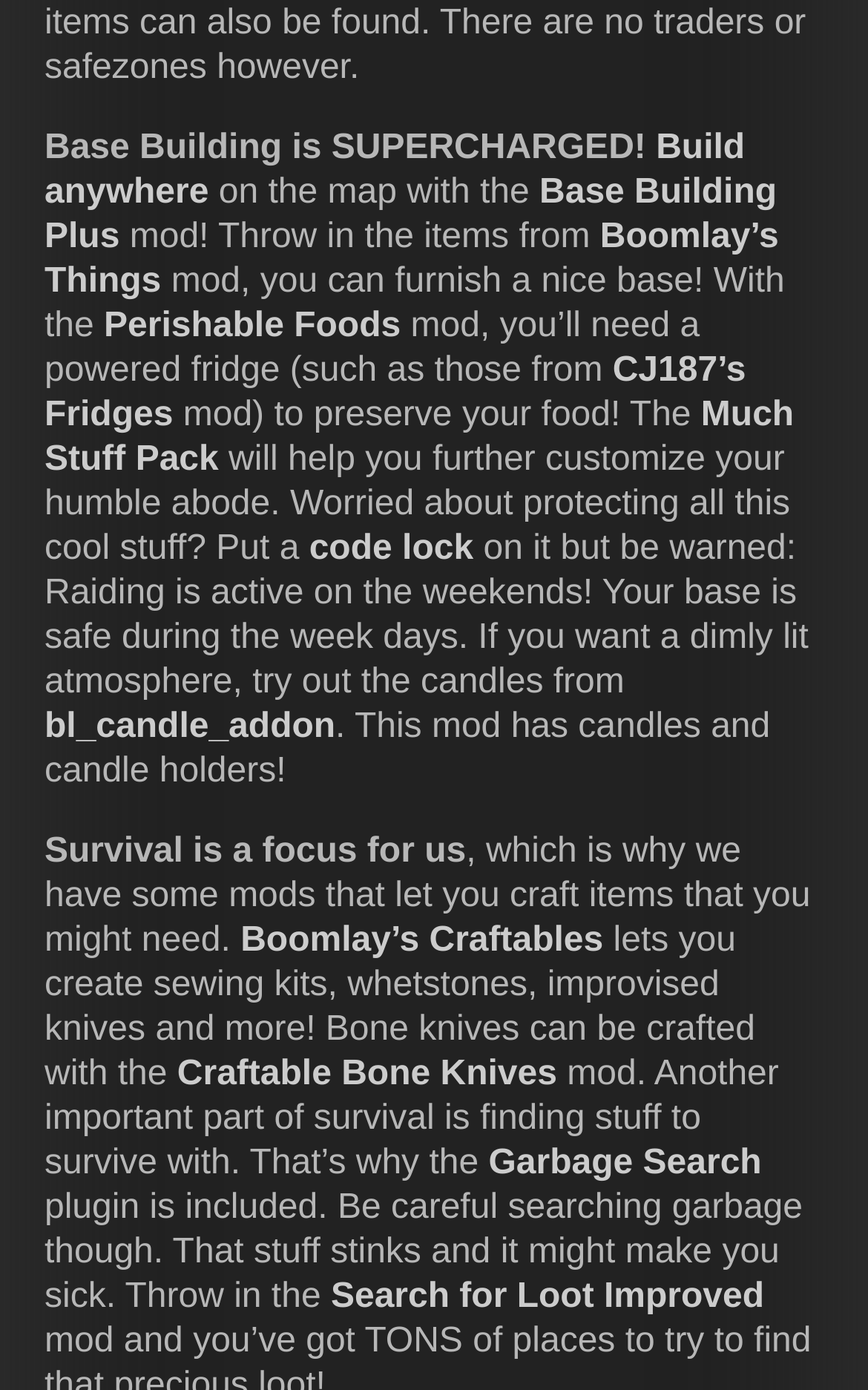Determine the bounding box coordinates for the area that needs to be clicked to fulfill this task: "Read 'Prophet’s words reassure us of God’s constancy'". The coordinates must be given as four float numbers between 0 and 1, i.e., [left, top, right, bottom].

None